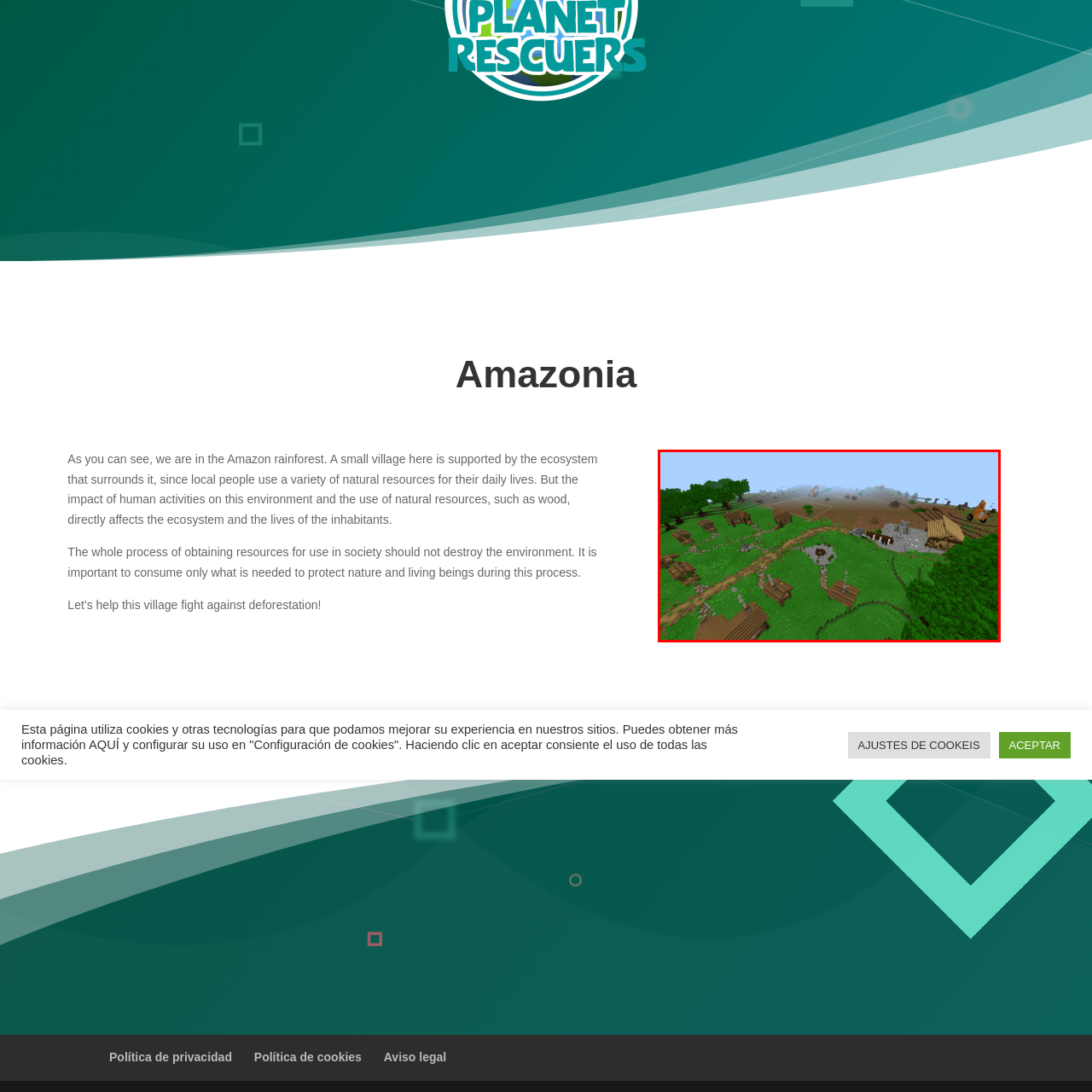Observe the image within the red outline and respond to the ensuing question with a detailed explanation based on the visual aspects of the image: 
What is the tone of the scene depicted in the image?

The caption describes the sky as 'clear', and the overall atmosphere as 'serene', indicating a sense of calmness and tranquility, which is reinforced by the harmonious relationship between the village and the natural environment.